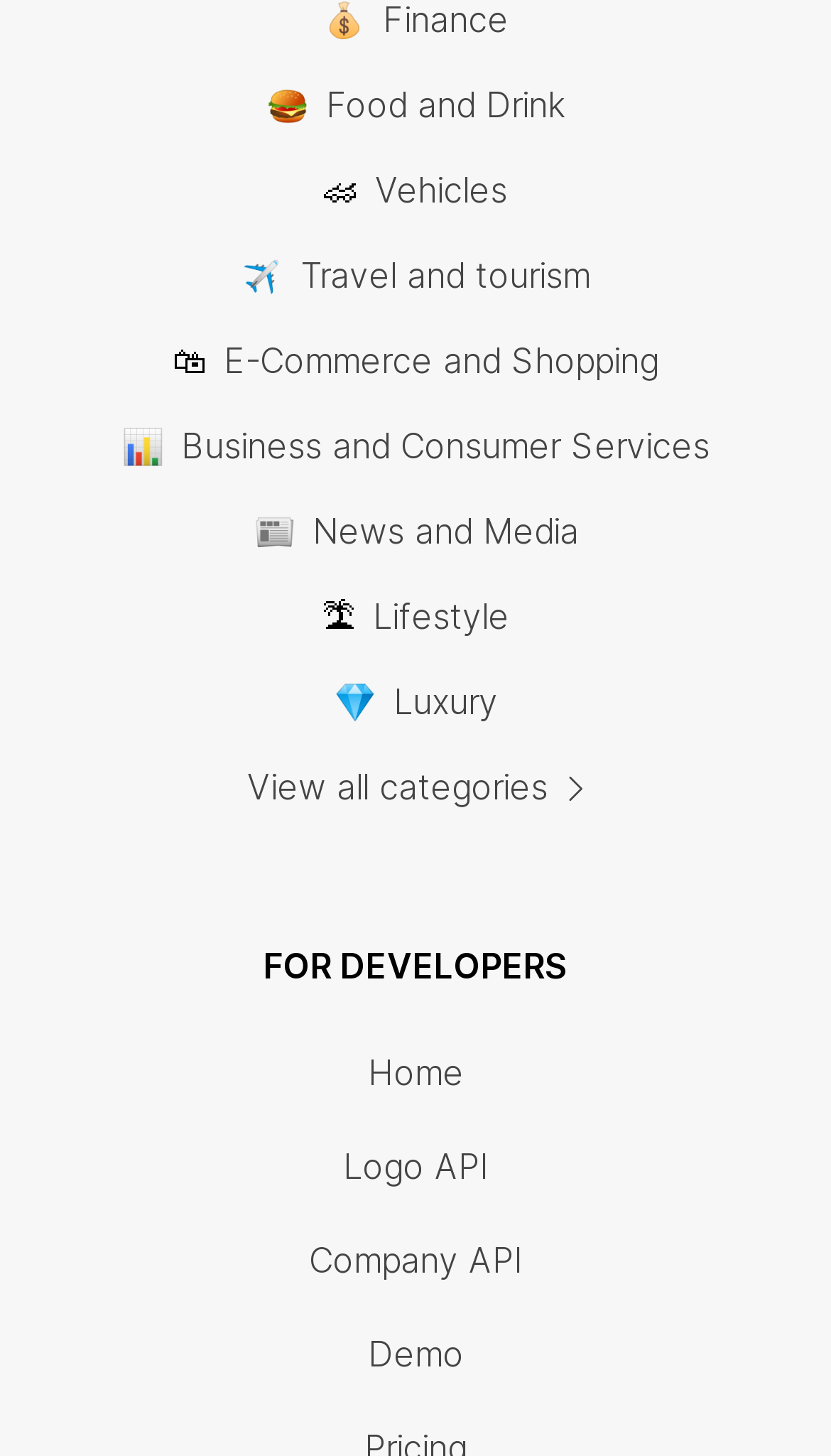What is the first category?
Based on the visual, give a brief answer using one word or a short phrase.

Food and Drink